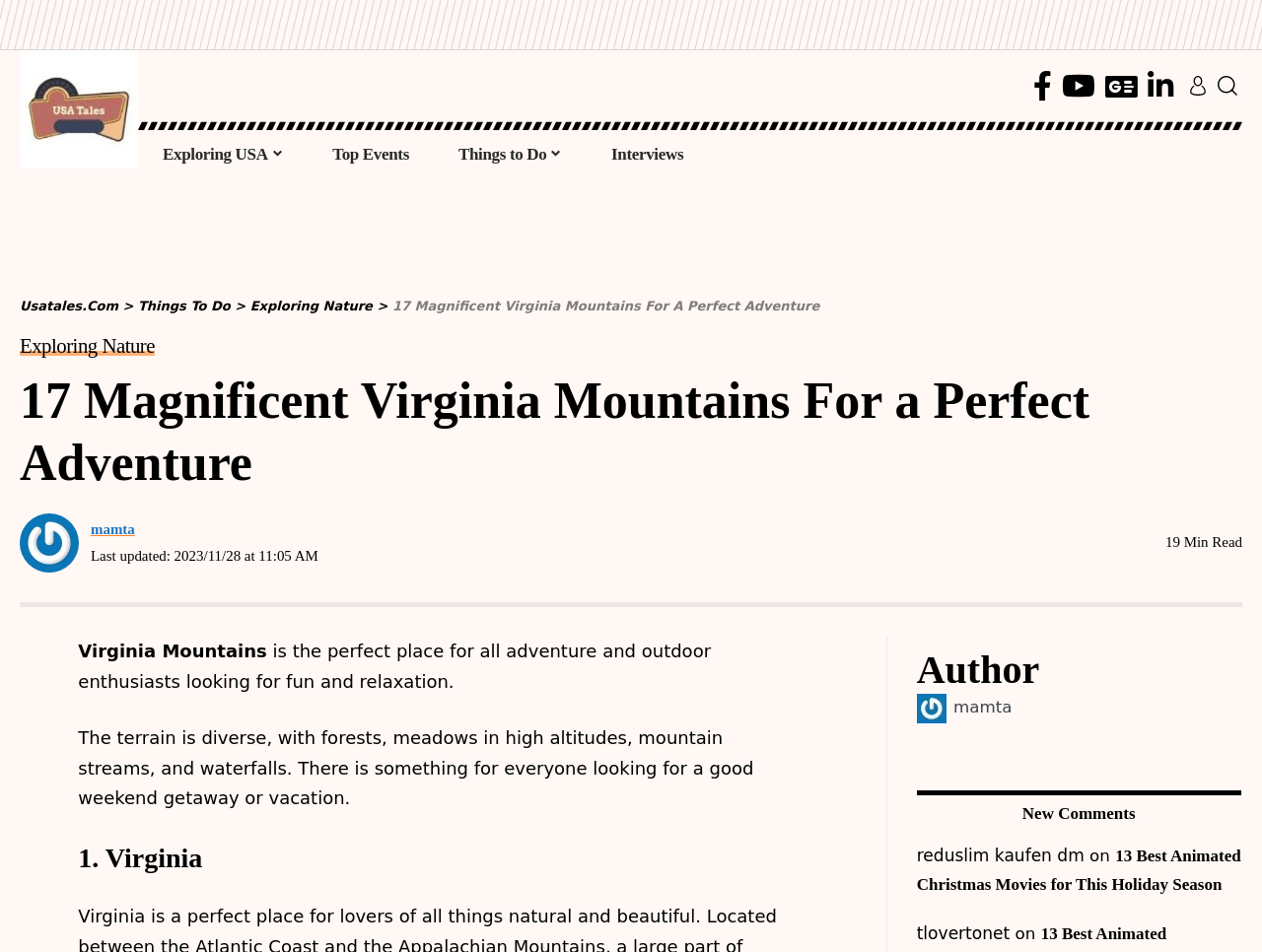Determine the main text heading of the webpage and provide its content.

17 Magnificent Virginia Mountains For a Perfect Adventure